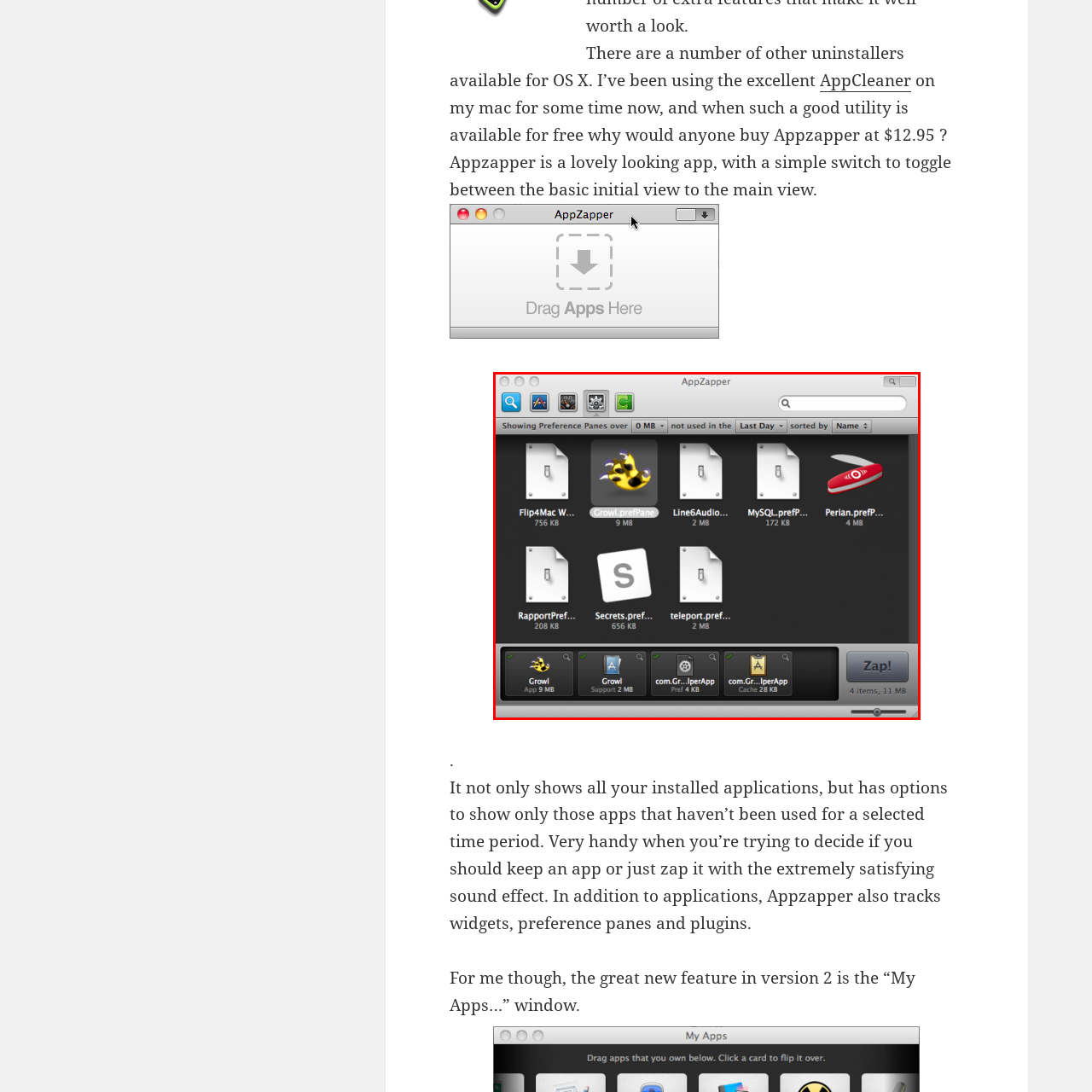Construct a detailed caption for the image enclosed in the red box.

The image depicts a user interface from the software AppZapper, specifically highlighting the "My Apps..." feature. The top section displays a grid of preference panes, showcasing various applications including "Growl," "Line6Audio," and "Perian." Each application is represented by its icon and provides additional details such as file size. Notably, the interface allows users to filter applications based on specific criteria. At the bottom of the screen, options are presented to manage the selected applications, including a prominent "Zap!" button, which serves to remove unwanted apps. This interface exemplifies the utility's functionality in managing and uninstalling applications, making it a practical tool for users seeking to streamline their software management on macOS.